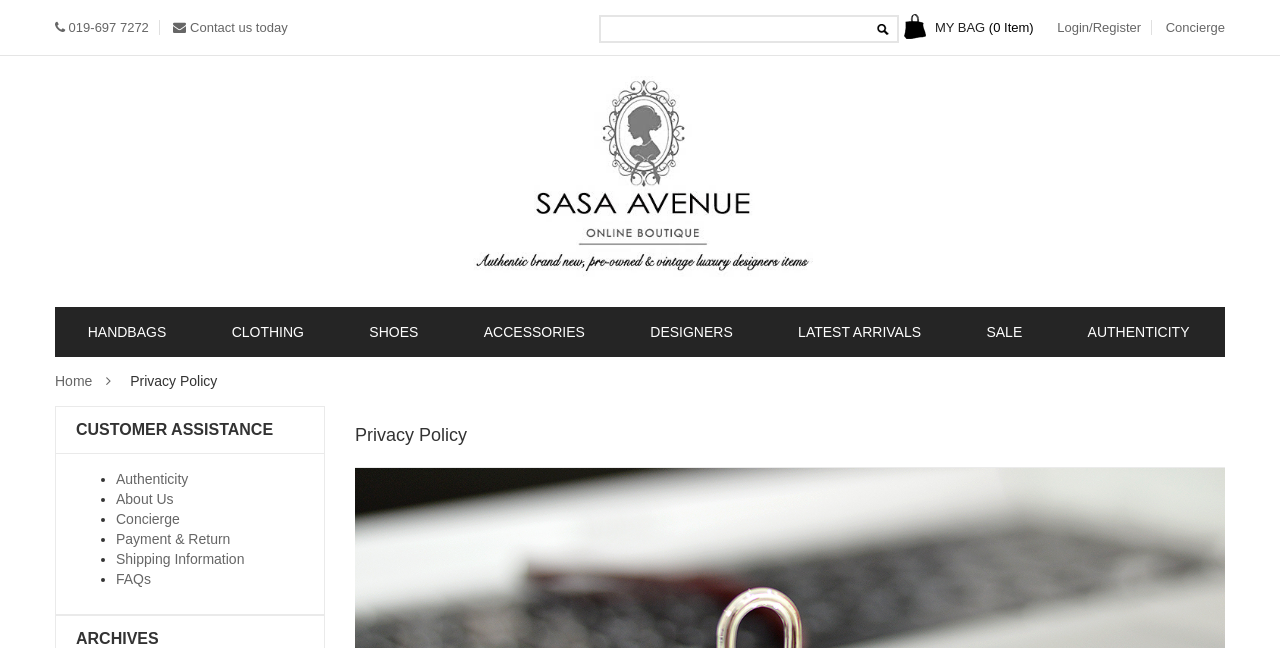What is the topic of the section that starts with 'CUSTOMER ASSISTANCE'?
Kindly offer a detailed explanation using the data available in the image.

I found the topic by looking at the heading element with the text 'CUSTOMER ASSISTANCE' which is likely a section title.